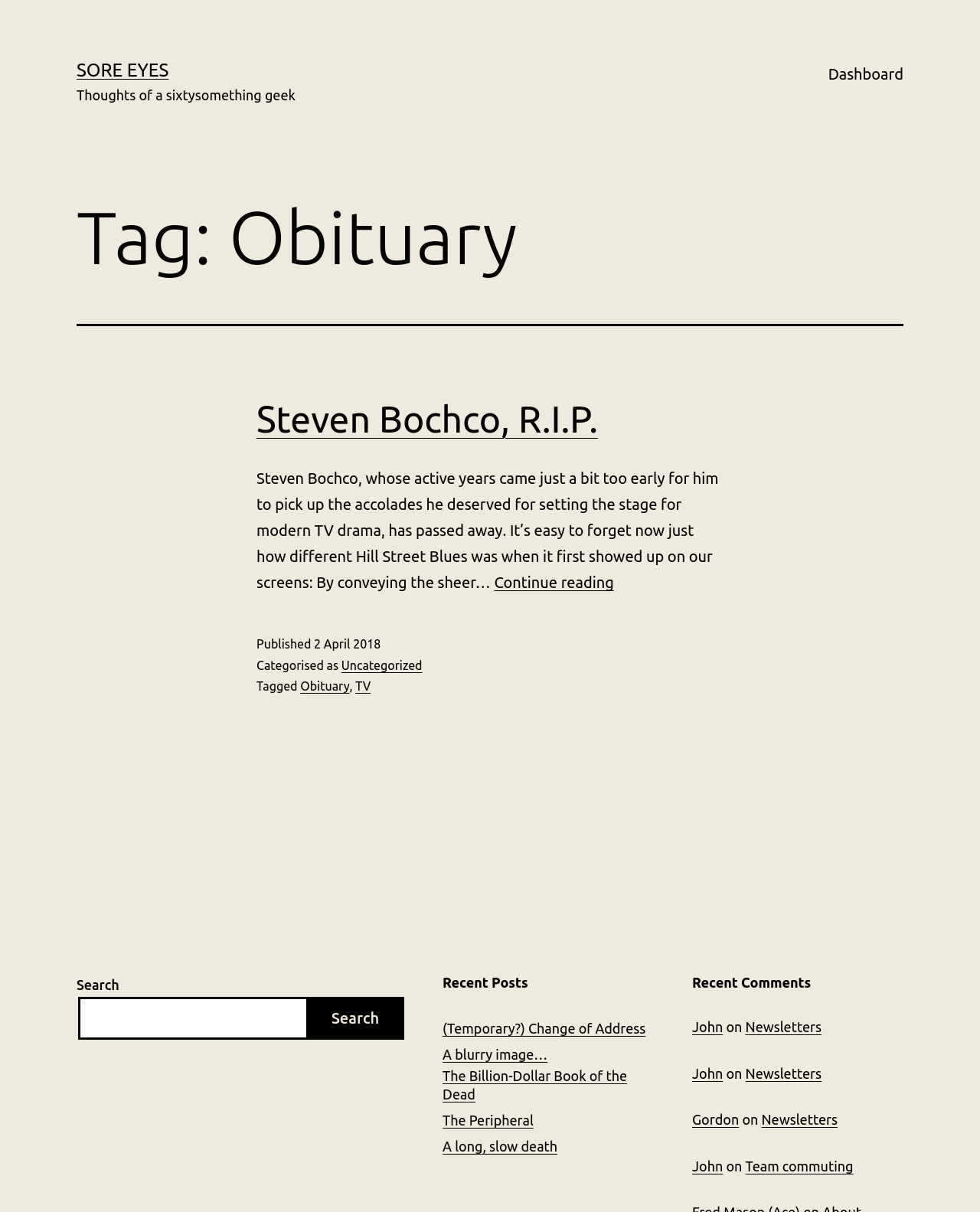Please answer the following question using a single word or phrase: 
What is the name of the deceased person?

Steven Bochco